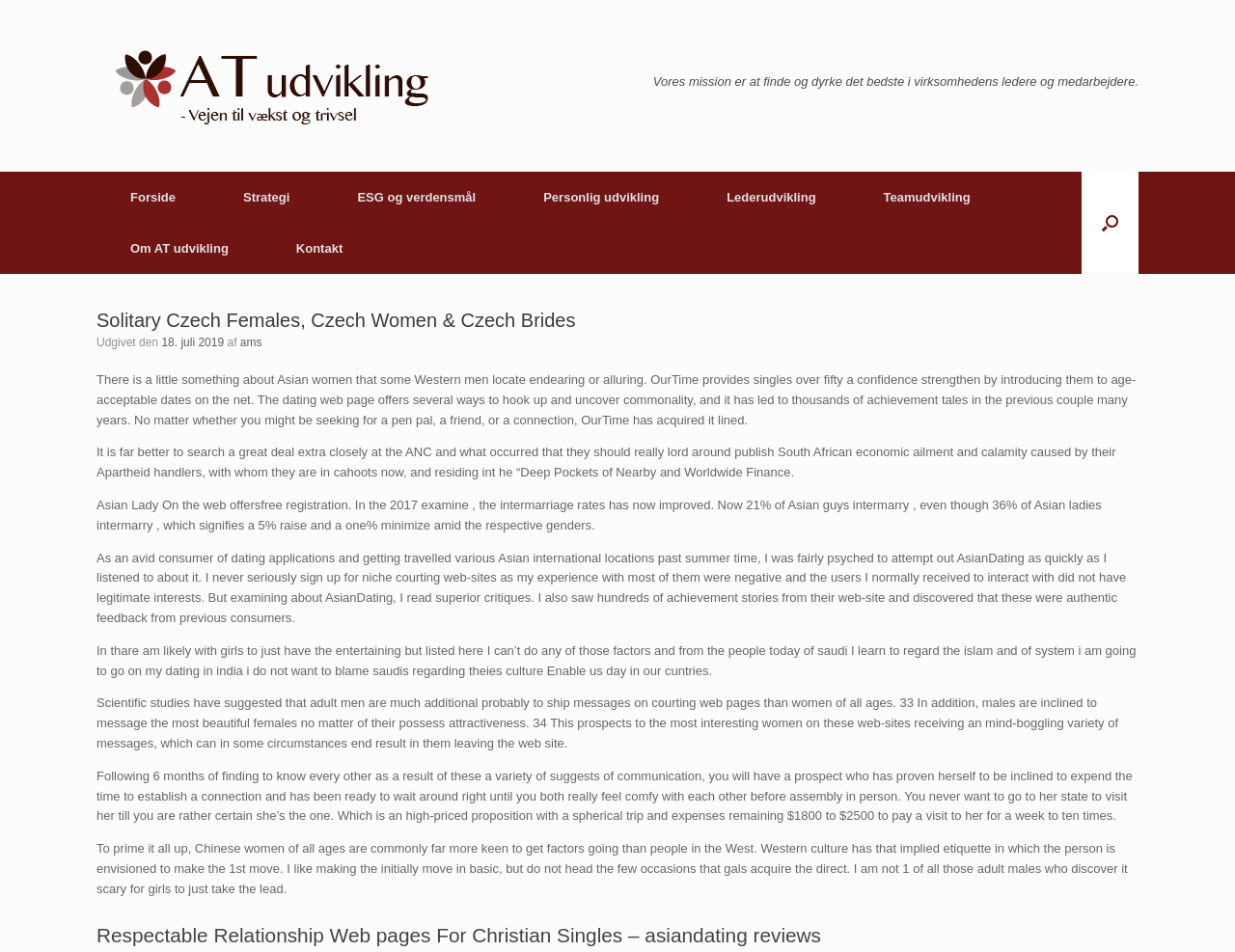Detail the various sections and features present on the webpage.

This webpage is about Solitary Czech Females, Czech Women, and Czech Brides. At the top left corner, there is a logo of AT udvikling, which is a link. Next to the logo, there is a mission statement that reads "Vores mission er at finde og dyrke det bedste i virksomhedens ledere og medarbejdere." 

Below the mission statement, there are seven links in a row, including "Forside", "Strategi", "ESG og verdensmål", "Personlig udvikling", "Lederudvikling", "Teamudvikling", and "Om AT udvikling". These links are followed by another link "Kontakt" and a generic element "Åbn søgningen".

The main content of the webpage is divided into several sections. The first section has a heading "Solitary Czech Females, Czech Women & Czech Brides" and a publication date "18. juli 2019". Below the heading, there are several paragraphs of text discussing topics such as Asian women, dating websites, and cultural differences.

There are nine paragraphs of text in total, each discussing a different topic related to dating and relationships. The text is quite dense and informative, suggesting that the webpage is intended to provide information and advice to readers.

At the very bottom of the webpage, there is another heading "Respectable Relationship Web pages For Christian Singles – asiandating reviews". This heading appears to be a separate section from the rest of the content, but it is not clear what its purpose is.